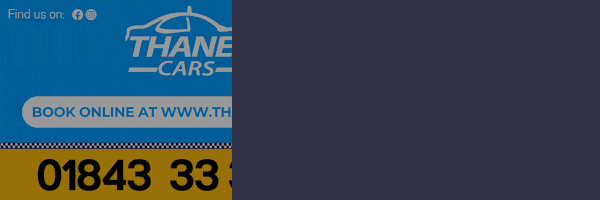Consider the image and give a detailed and elaborate answer to the question: 
What is the purpose of the social media icons?

The icons for social media platforms suggest a modern approach to customer engagement, making it convenient for clients to connect with the service online, which implies that the purpose of the social media icons is to facilitate customer engagement.